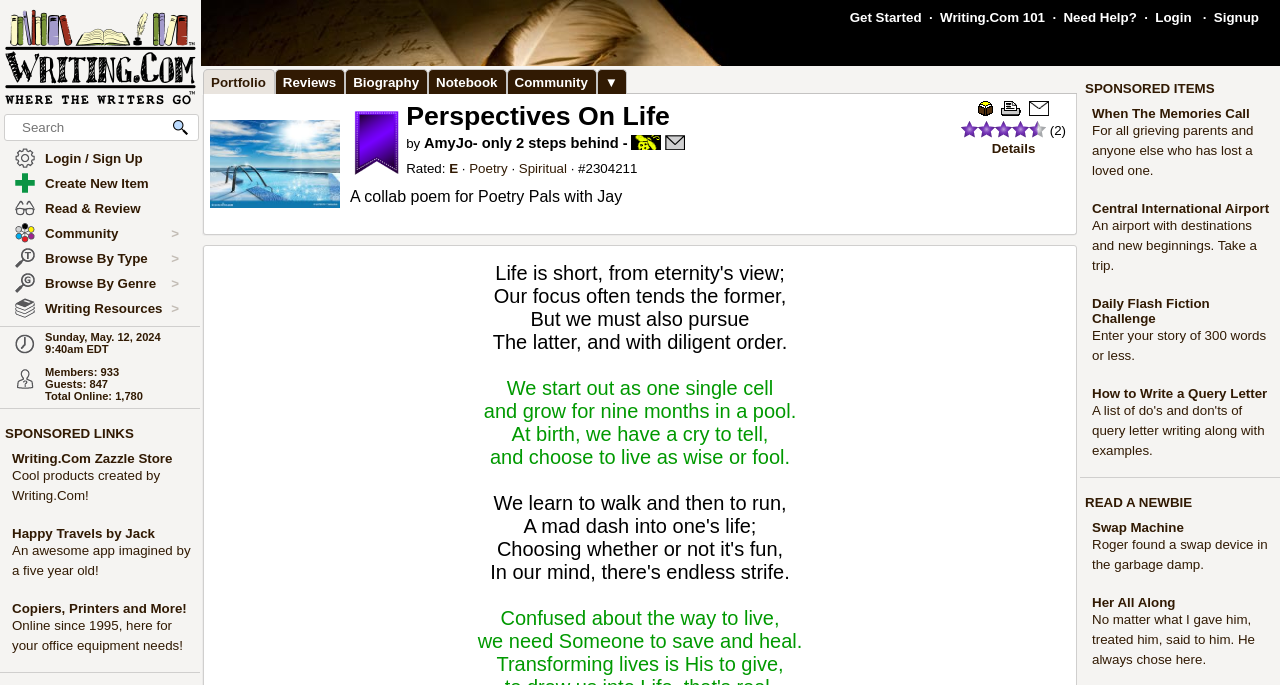Please locate the bounding box coordinates for the element that should be clicked to achieve the following instruction: "Login to the account". Ensure the coordinates are given as four float numbers between 0 and 1, i.e., [left, top, right, bottom].

[0.903, 0.015, 0.931, 0.036]